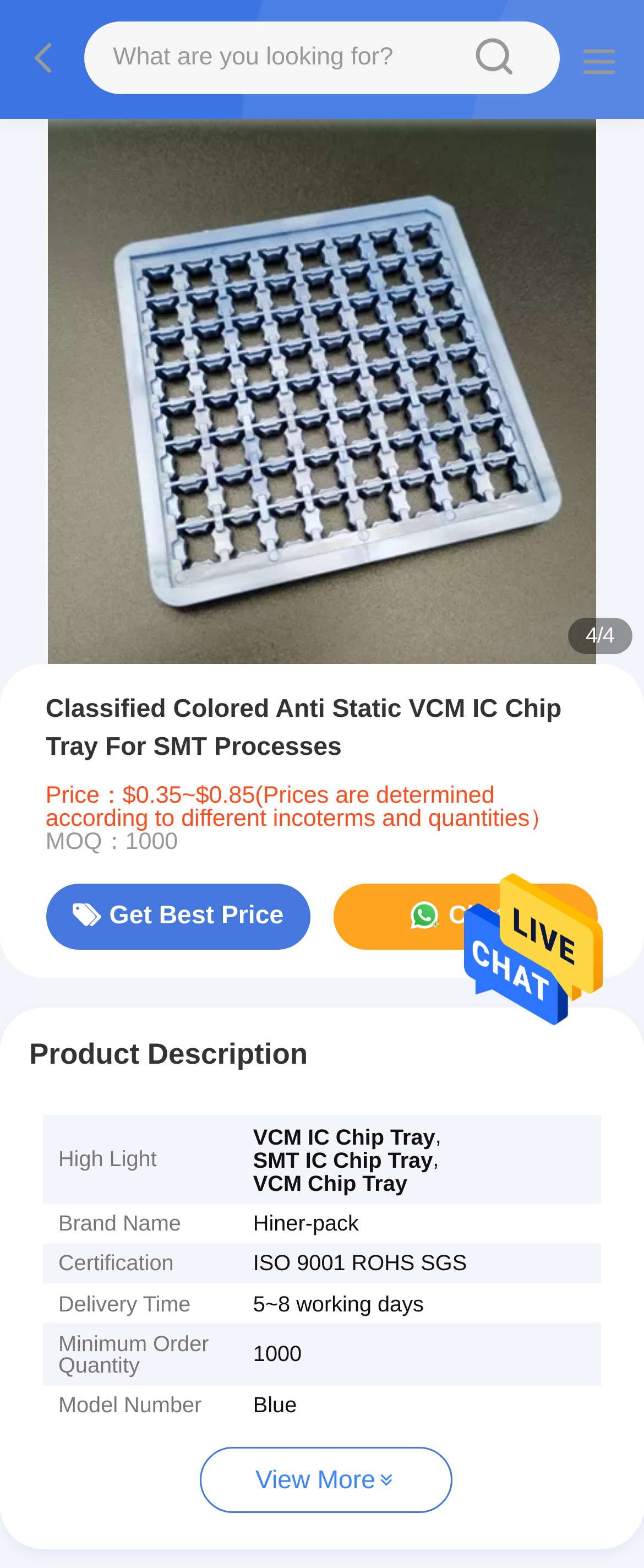Provide a brief response in the form of a single word or phrase:
What is the minimum order quantity?

1000